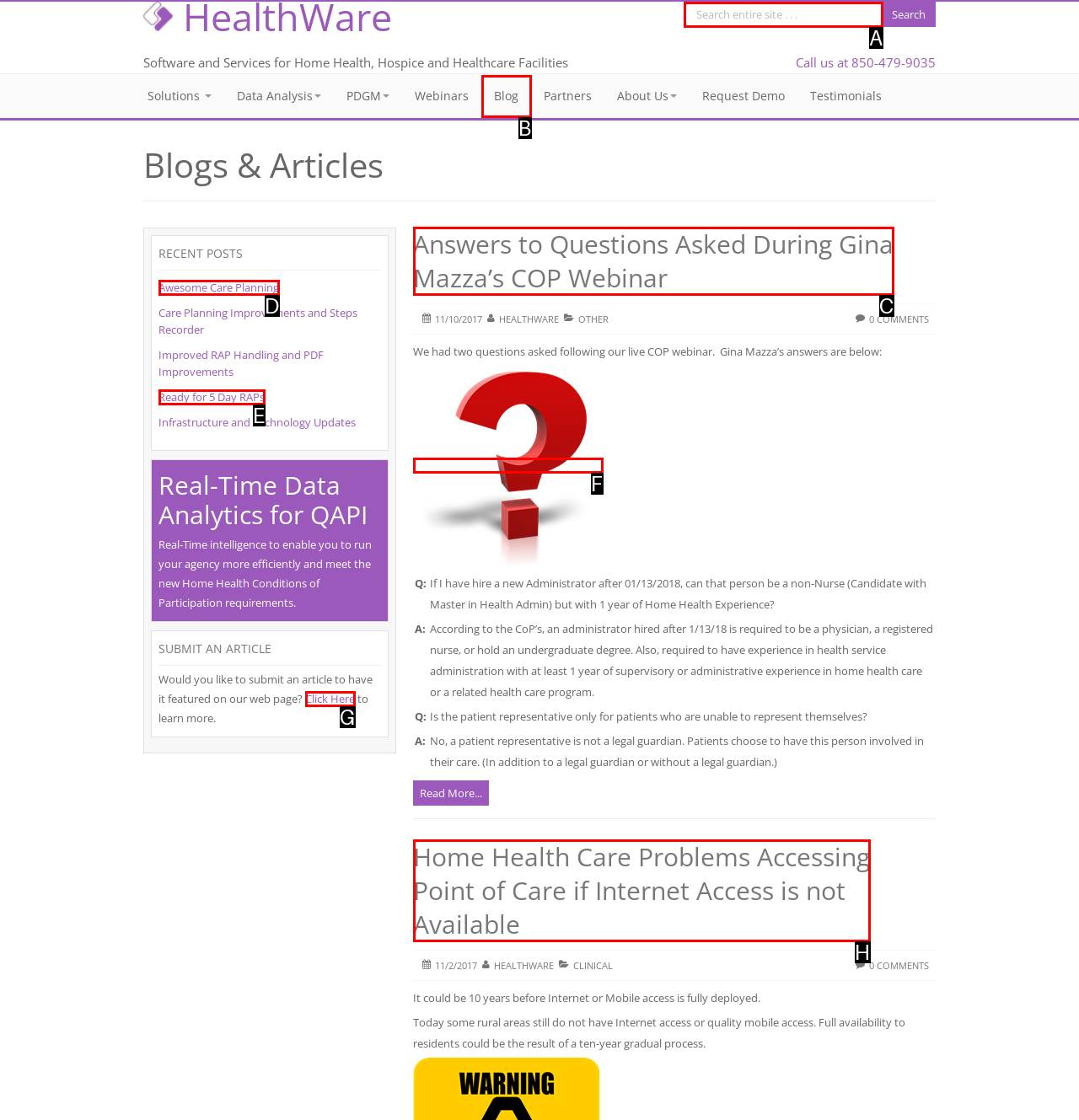Given the description: Ready for 5 Day RAPs, identify the matching option. Answer with the corresponding letter.

E